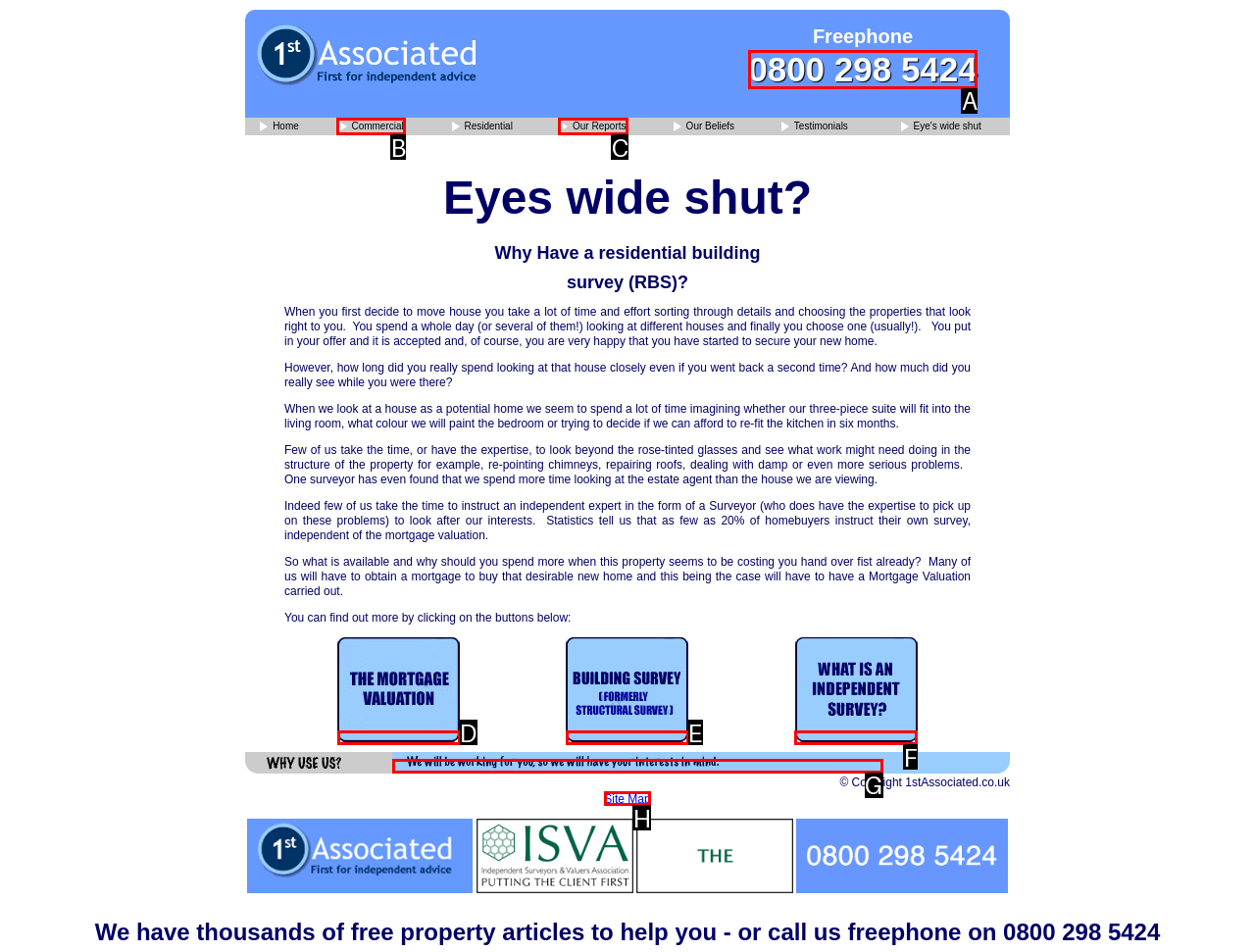Please determine which option aligns with the description: title="What Is An Independent Survey?". Respond with the option’s letter directly from the available choices.

F